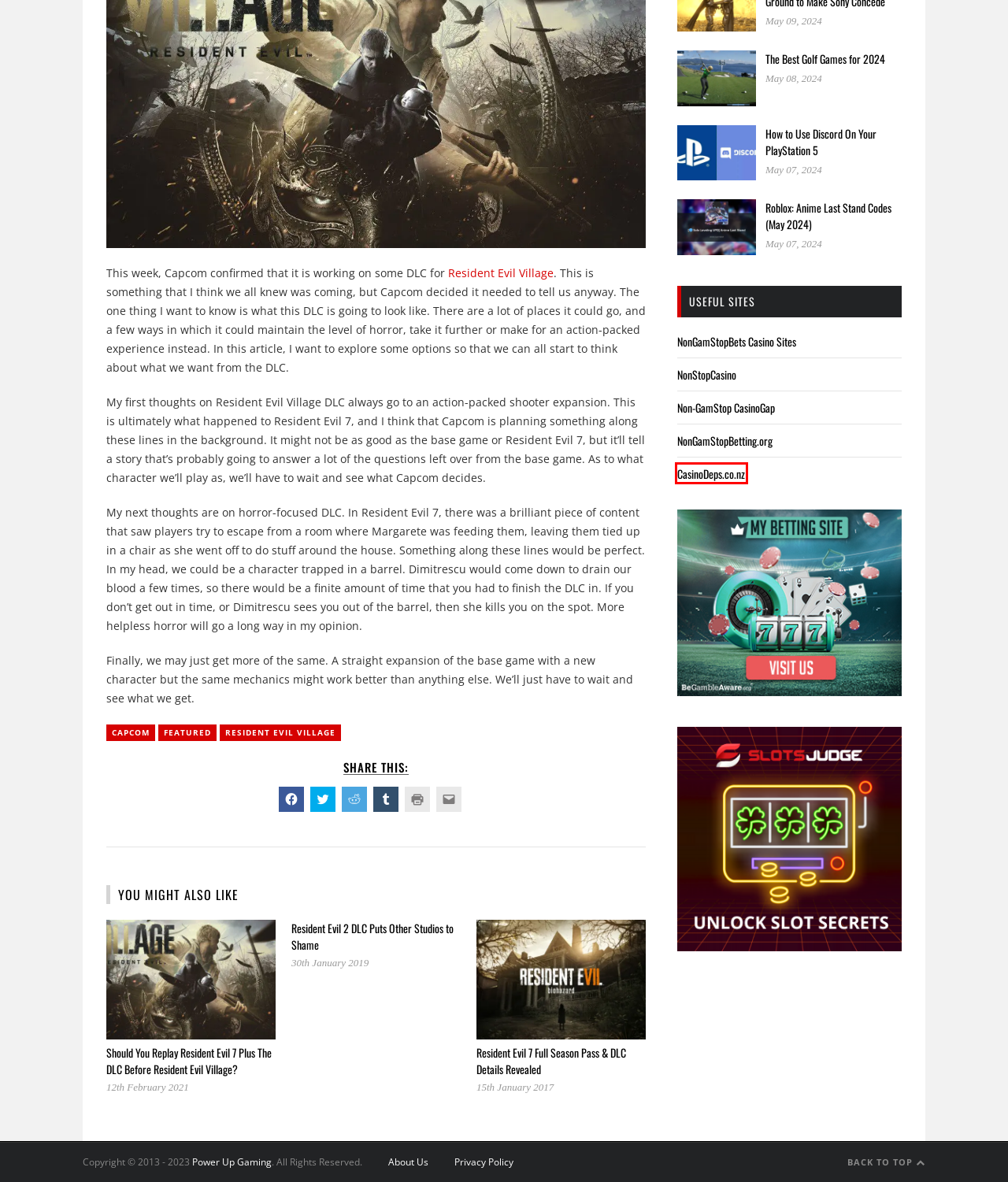Analyze the webpage screenshot with a red bounding box highlighting a UI element. Select the description that best matches the new webpage after clicking the highlighted element. Here are the options:
A. Resident Evil 7 Full Season Pass & DLC Details Revealed - Power Up Gaming
B. You Can Still Play The Resident Evil Village Demo Today
C. 12th February 2021 - Power Up Gaming
D. Best Online Casino NZ ᐈ Top New Zealand Casinos (2024)
E. Should You Replay Resident Evil 7 Plus The DLC Before Resident Evil Village?
F. About Us - Power Up Gaming
G. How to Use Discord On Your PlayStation 5 - Power Up Gaming
H. 30th January 2019 - Power Up Gaming

D